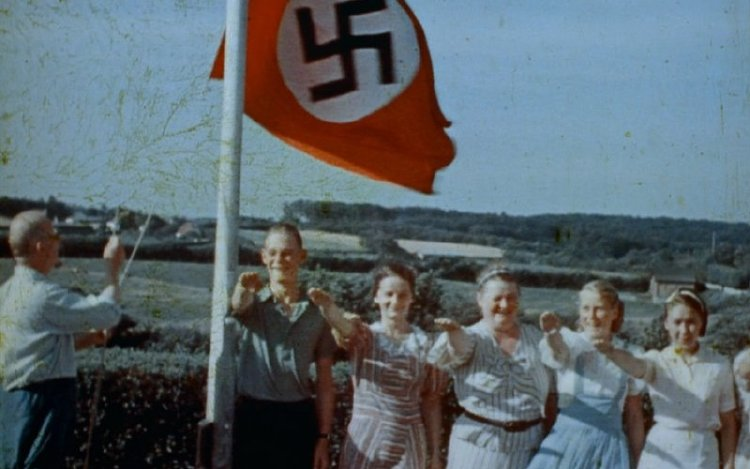Give a detailed account of the contents of the image.

The image depicts a group of individuals standing outdoors, with a prominent red flag featuring a white circle and a black swastika prominently displayed. The atmosphere suggests a moment of celebratory allegiance or loyalty, as the people appear to be raising their right arms in a salute, reflecting the customs associated with Nazi regime demonstrations. In the background, a rural landscape can be seen, providing context to the setting. This historical image creates a poignant contrast to contemporary discussions surrounding the themes of extremism, as underscored by the quote from Primo Levi included in the accompanying text: "Monsters exist, but they are too few in number to be truly dangerous. More dangerous are the common men, the functionaries ready to believe and to act without asking questions." This connection to historical atrocities amplifies the significance of the visual representation, inviting deeper reflection on the implications of such ideologies as they resonate in today's society.